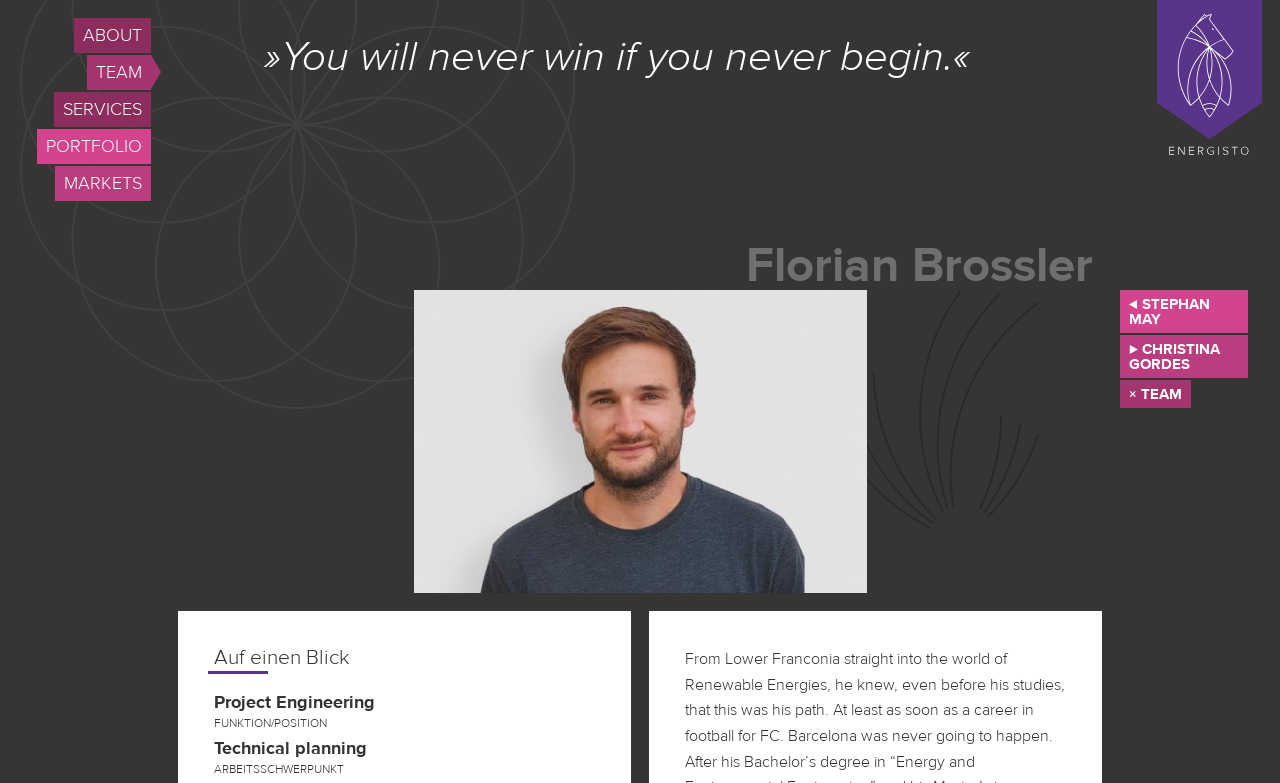What is the quote mentioned on the webpage?
Based on the visual information, provide a detailed and comprehensive answer.

The quote '»You will never win if you never begin.«' is mentioned in a blockquote element on the webpage, which suggests that it is a notable or inspirational quote.